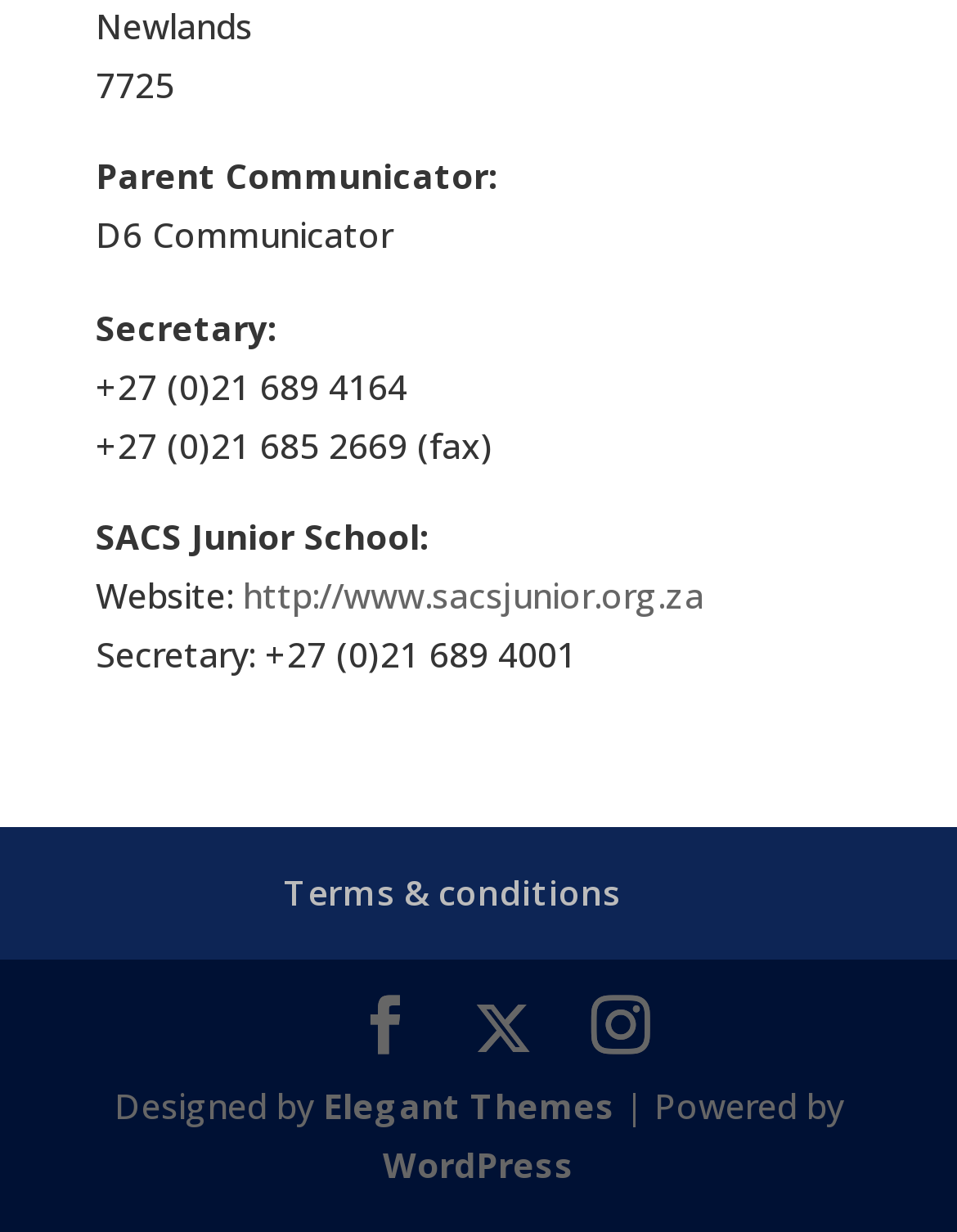Please find the bounding box coordinates for the clickable element needed to perform this instruction: "Contact the secretary".

[0.1, 0.294, 0.426, 0.332]